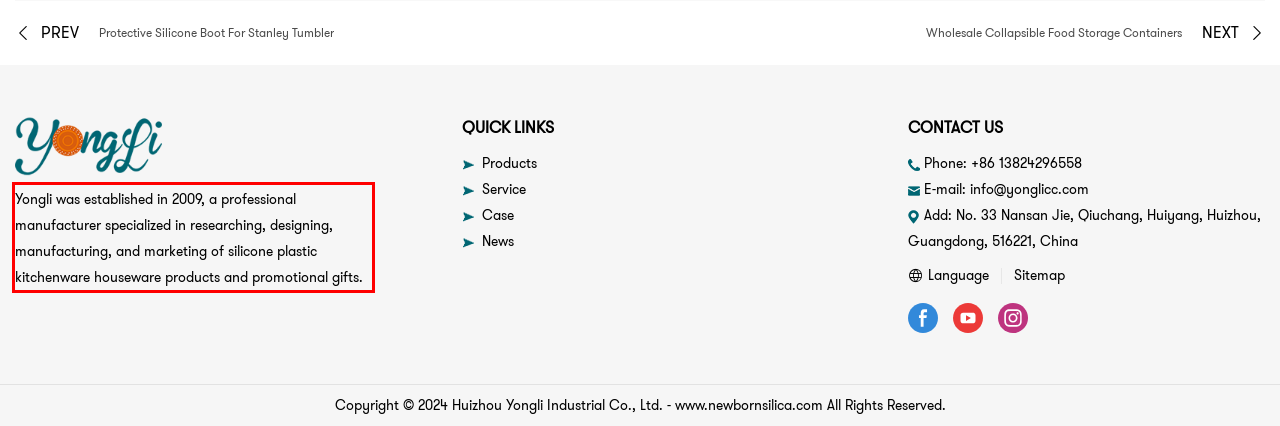Observe the screenshot of the webpage that includes a red rectangle bounding box. Conduct OCR on the content inside this red bounding box and generate the text.

​​​​​​​Yongli was established in 2009, a professional manufacturer specialized in researching, designing, manufacturing, and marketing of silicone plastic kitchenware houseware products and promotional gifts.​​​​​​​